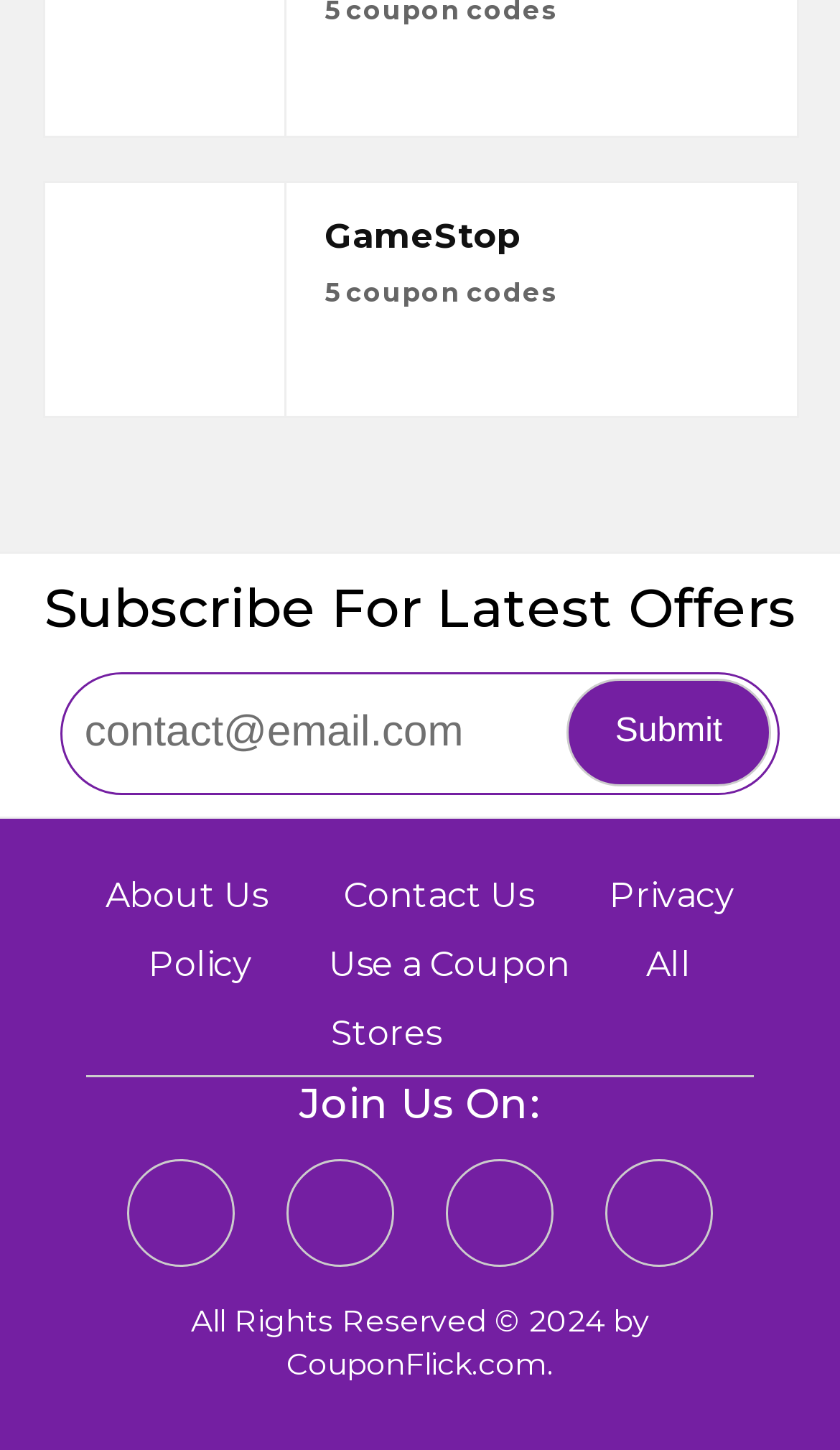Determine the bounding box coordinates of the element that should be clicked to execute the following command: "Submit the subscription form".

[0.675, 0.468, 0.917, 0.543]